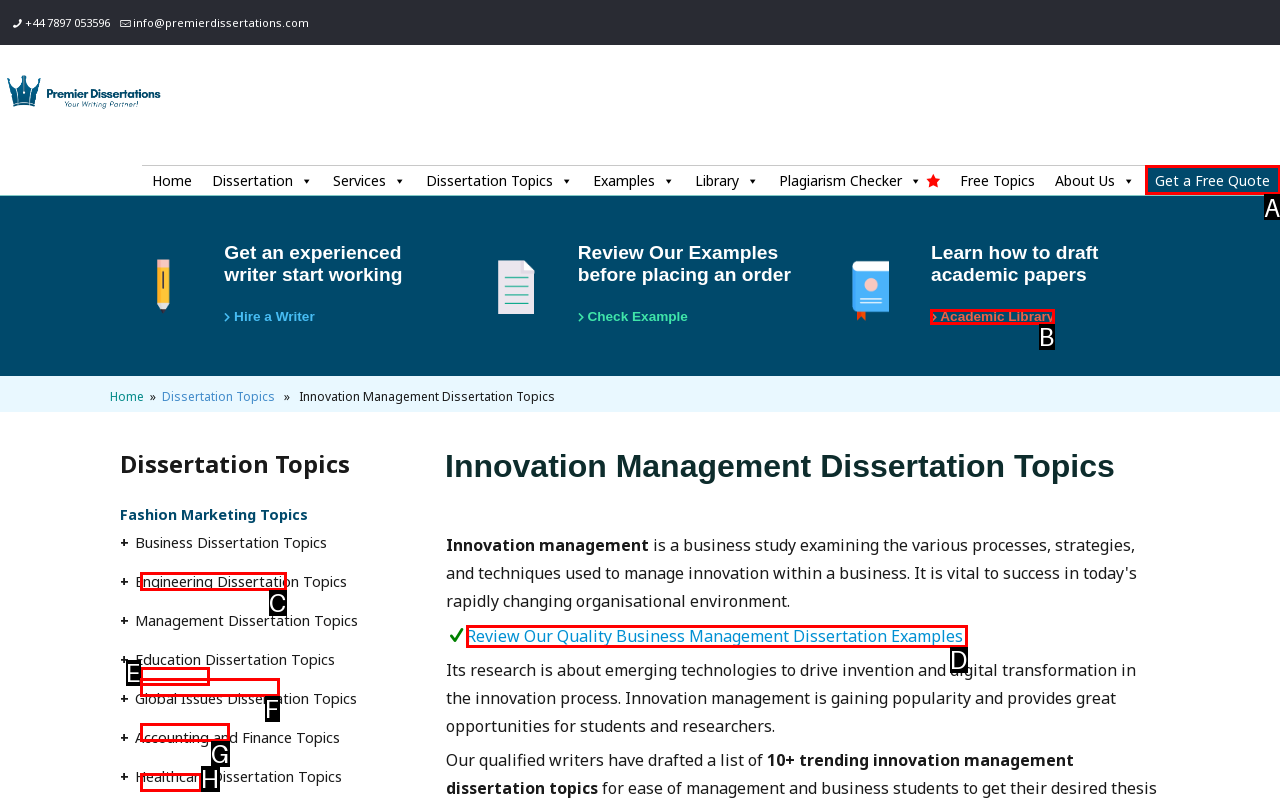Point out the correct UI element to click to carry out this instruction: Get a free quote
Answer with the letter of the chosen option from the provided choices directly.

A